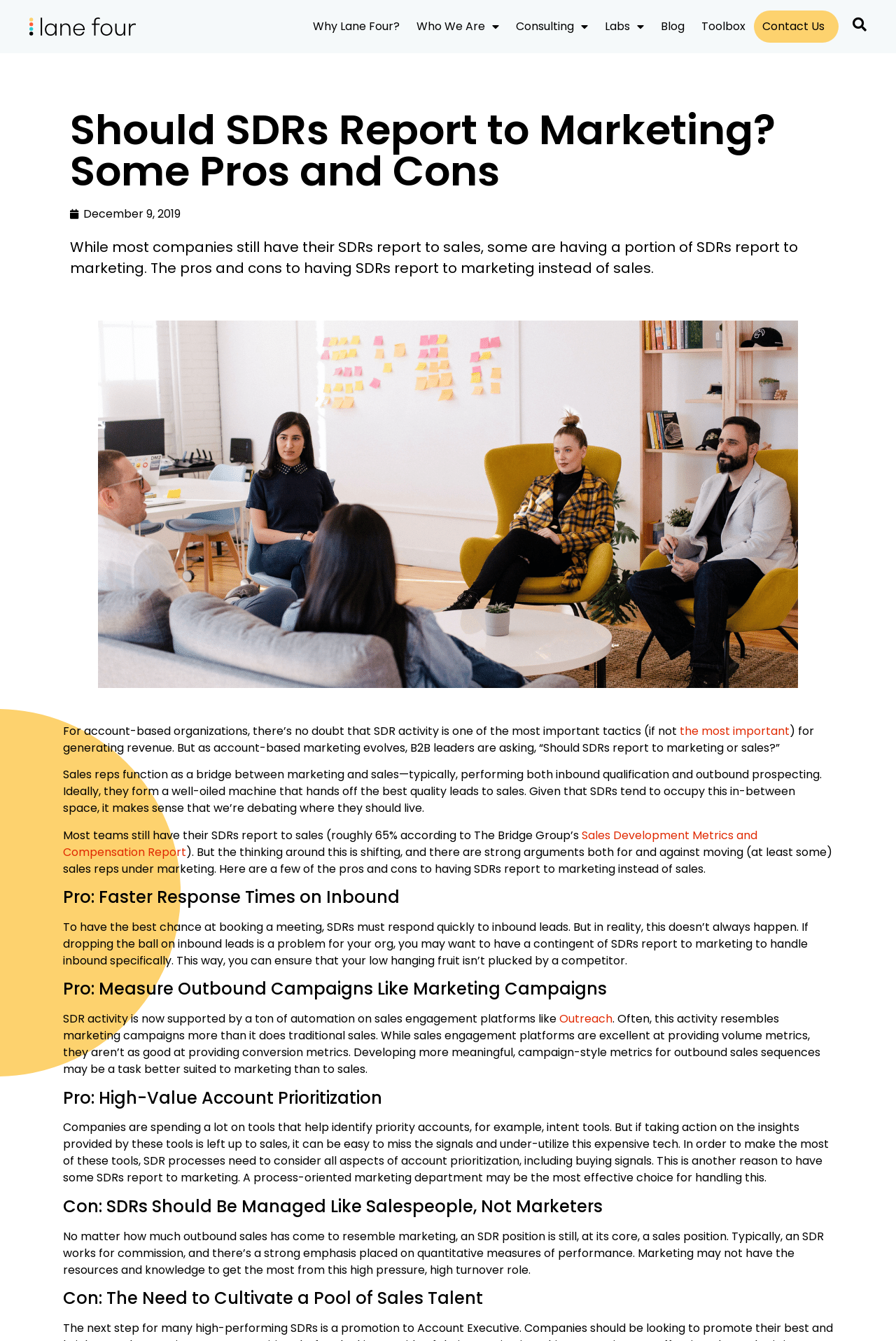Given the description of a UI element: "Contact Us", identify the bounding box coordinates of the matching element in the webpage screenshot.

[0.851, 0.008, 0.92, 0.032]